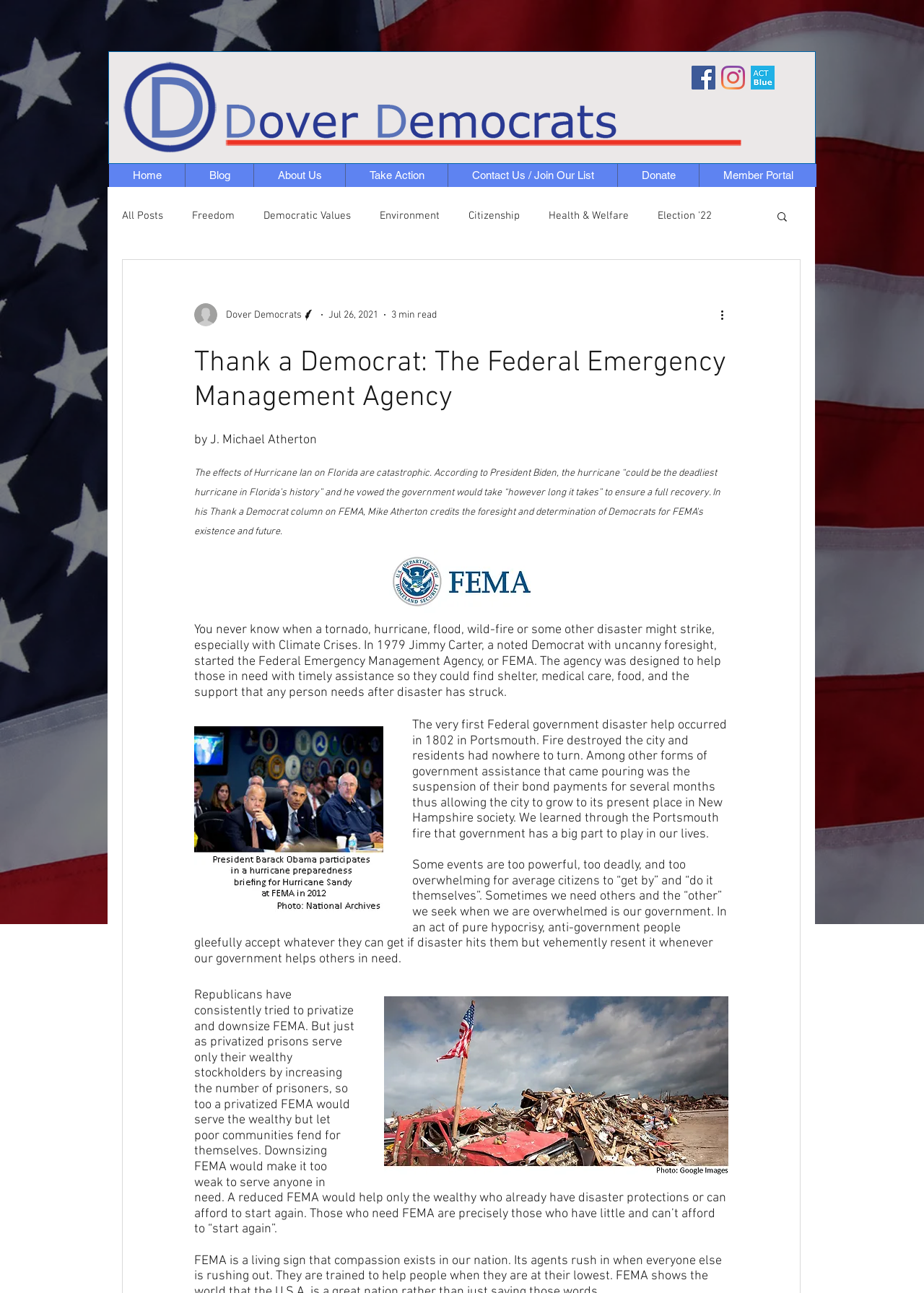Provide a brief response to the question using a single word or phrase: 
What is the author of the article?

J. Michael Atherton